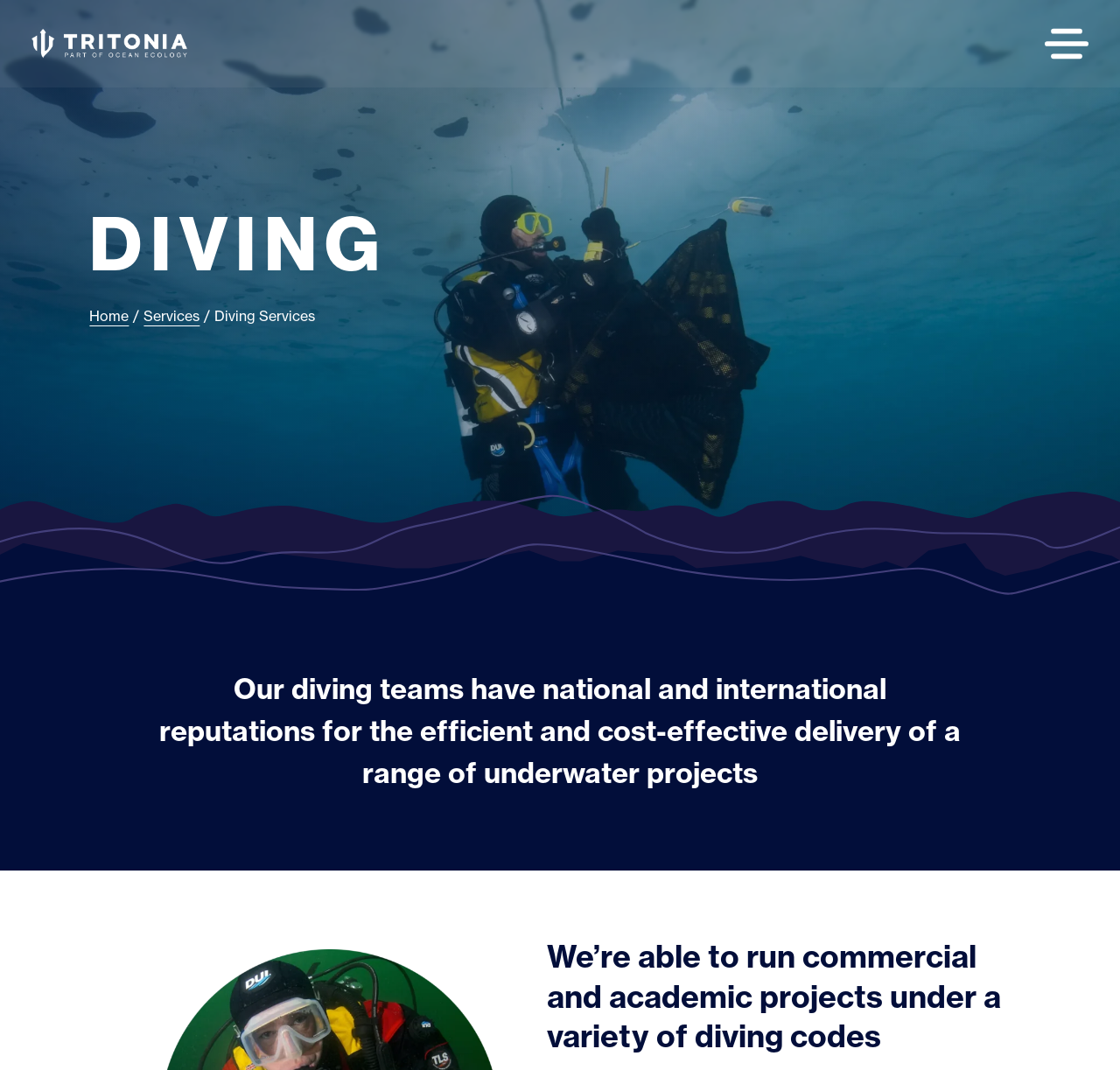What type of projects can the company run?
Based on the content of the image, thoroughly explain and answer the question.

The second heading on the page states that the company is able to run commercial and academic projects under a variety of diving codes, indicating the types of projects they are capable of handling.